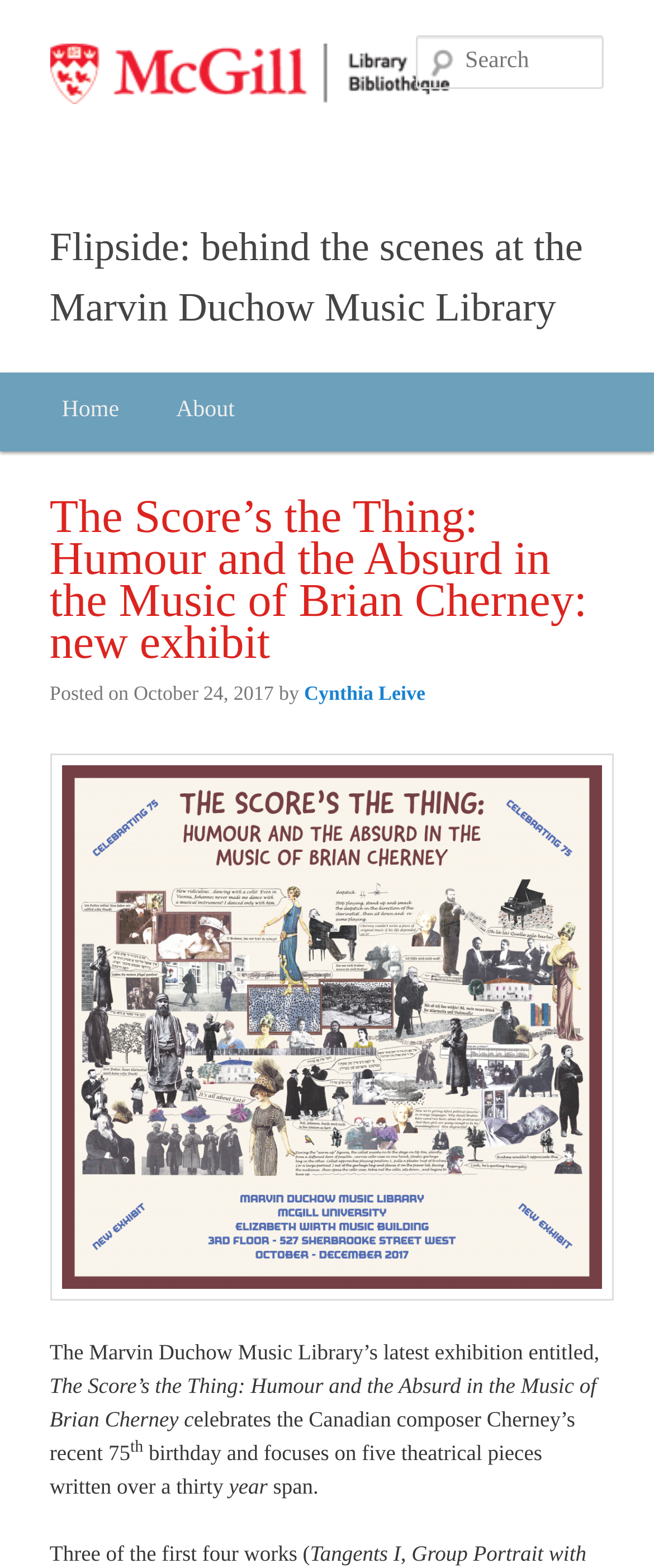Determine the bounding box for the described HTML element: "Home". Ensure the coordinates are four float numbers between 0 and 1 in the format [left, top, right, bottom].

[0.051, 0.237, 0.226, 0.287]